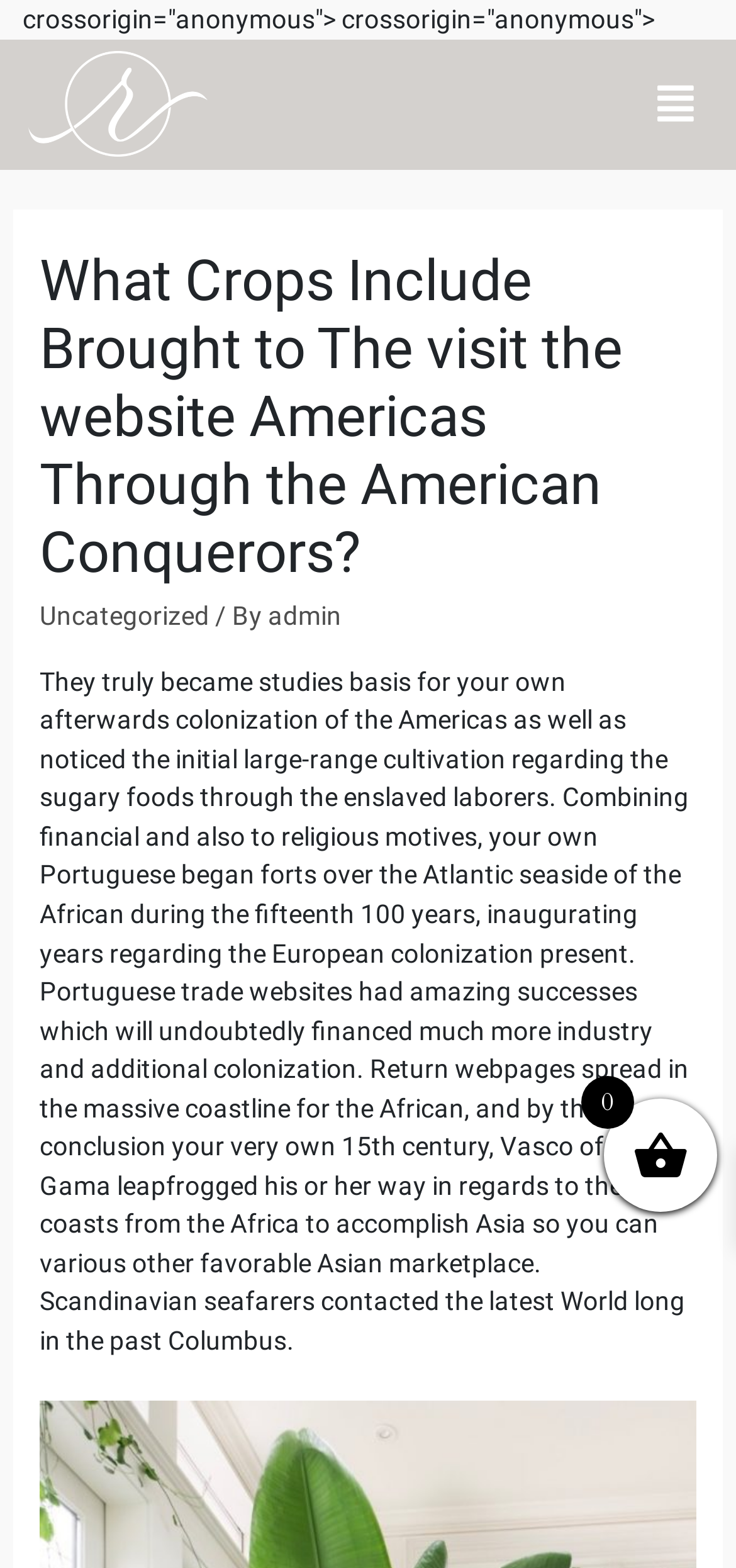Please find the bounding box for the UI component described as follows: "admin".

[0.364, 0.383, 0.464, 0.402]